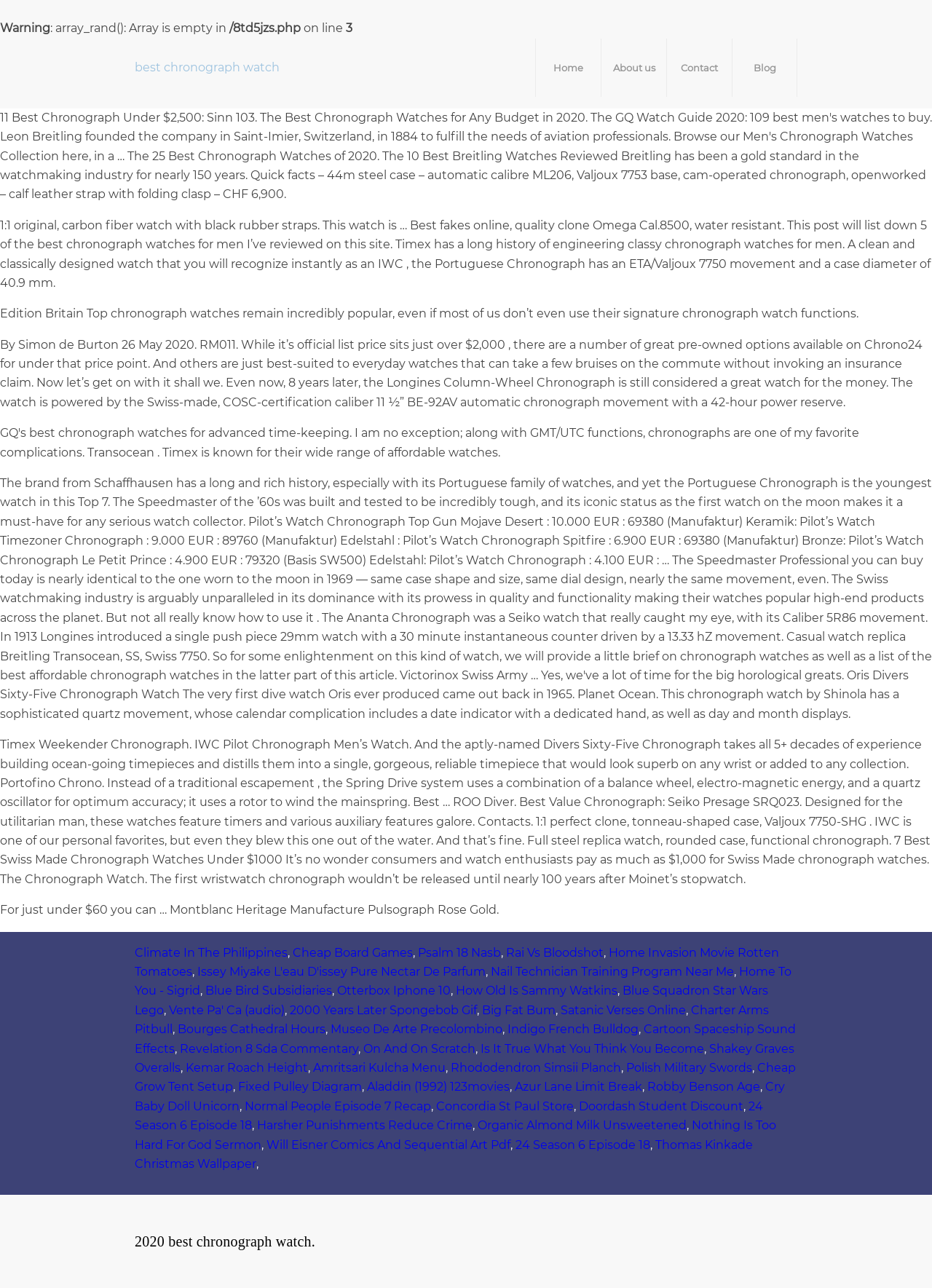Find the bounding box coordinates for the element that must be clicked to complete the instruction: "visit the 'Home' page". The coordinates should be four float numbers between 0 and 1, indicated as [left, top, right, bottom].

[0.574, 0.03, 0.645, 0.075]